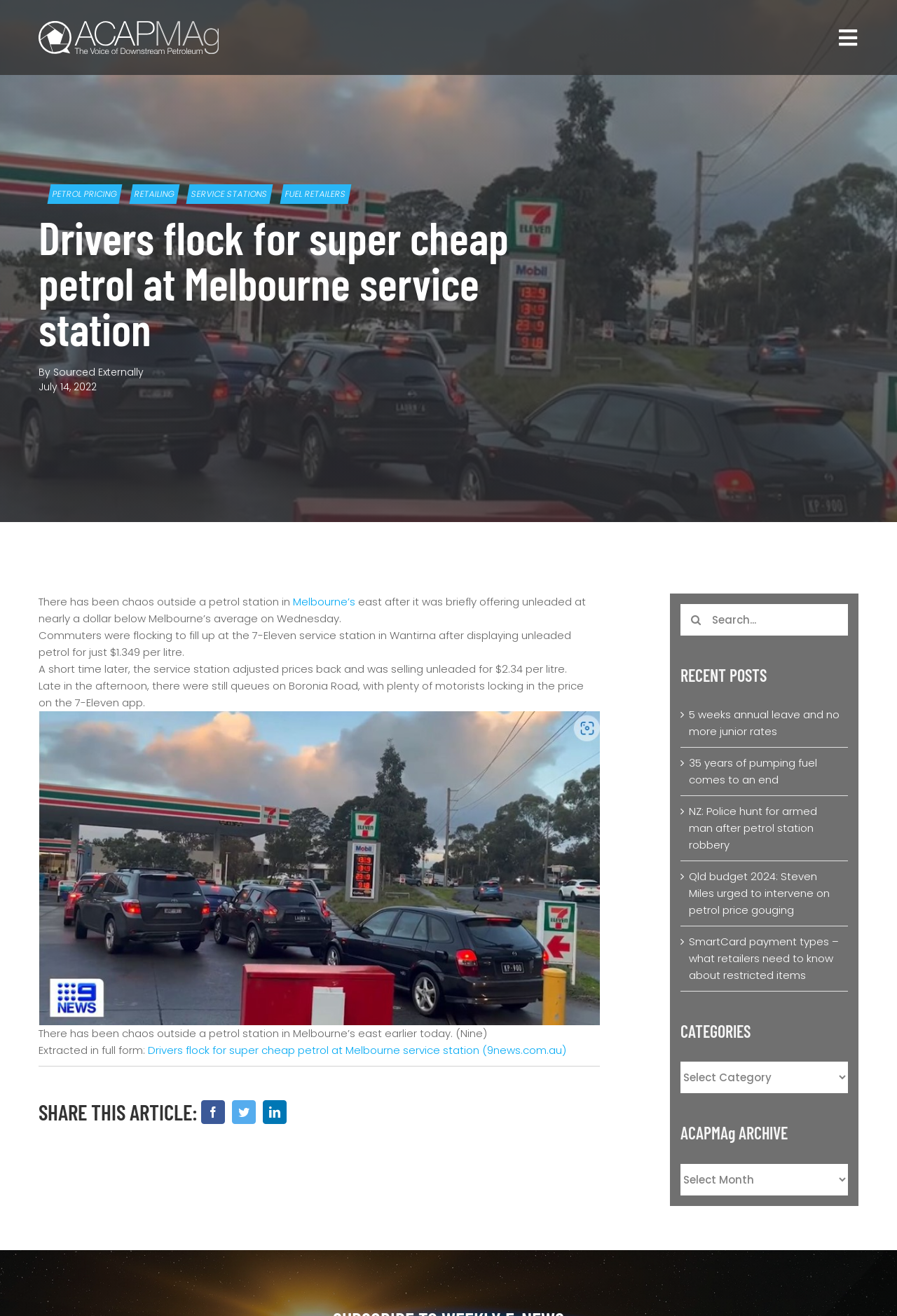What is the current price of unleaded petrol after the adjustment?
Give a detailed explanation using the information visible in the image.

The answer can be found in the article content, where it is mentioned that 'A short time later, the service station adjusted prices back and was selling unleaded for $2.34 per litre.'